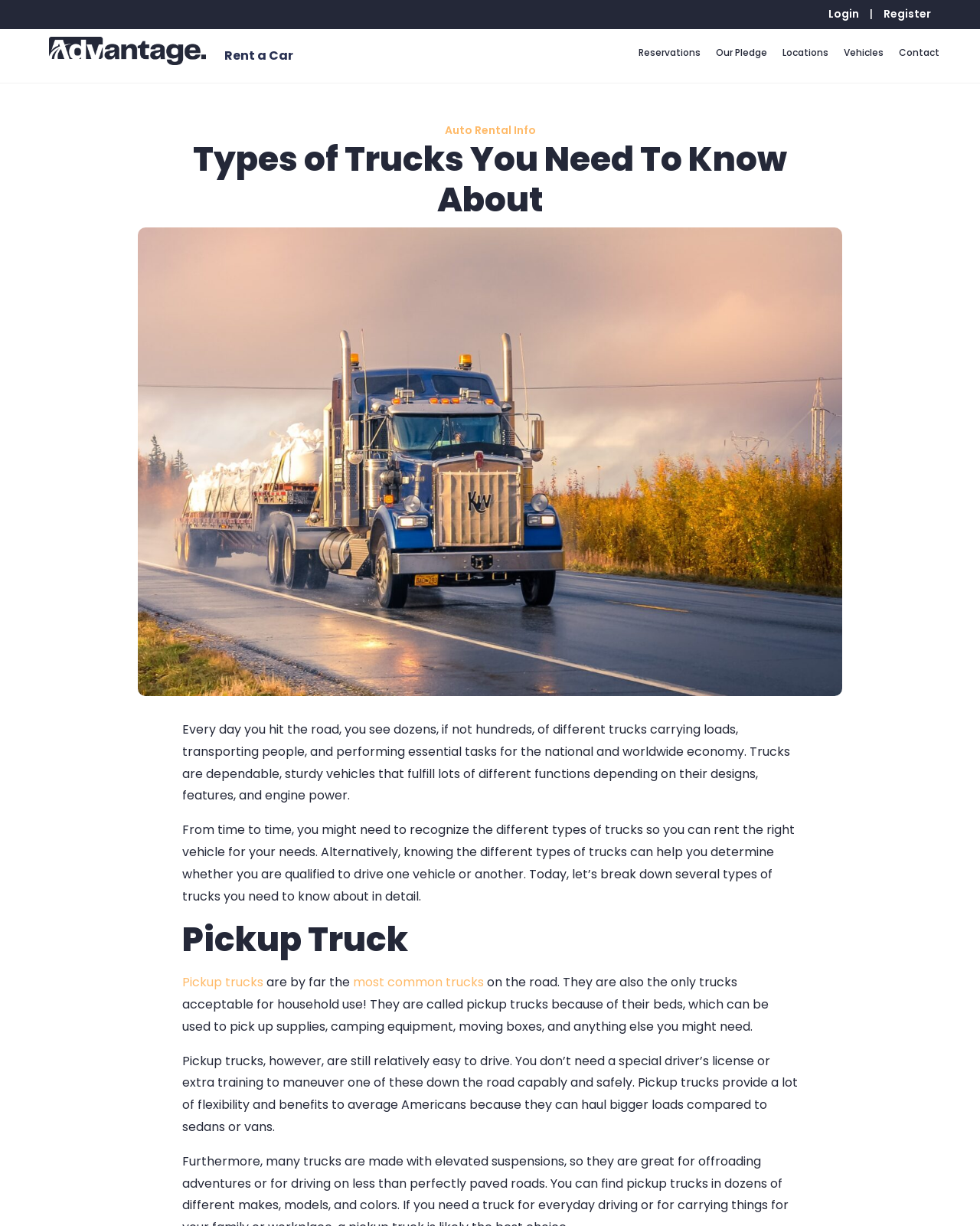Predict the bounding box of the UI element based on the description: "most common trucks". The coordinates should be four float numbers between 0 and 1, formatted as [left, top, right, bottom].

[0.36, 0.794, 0.493, 0.808]